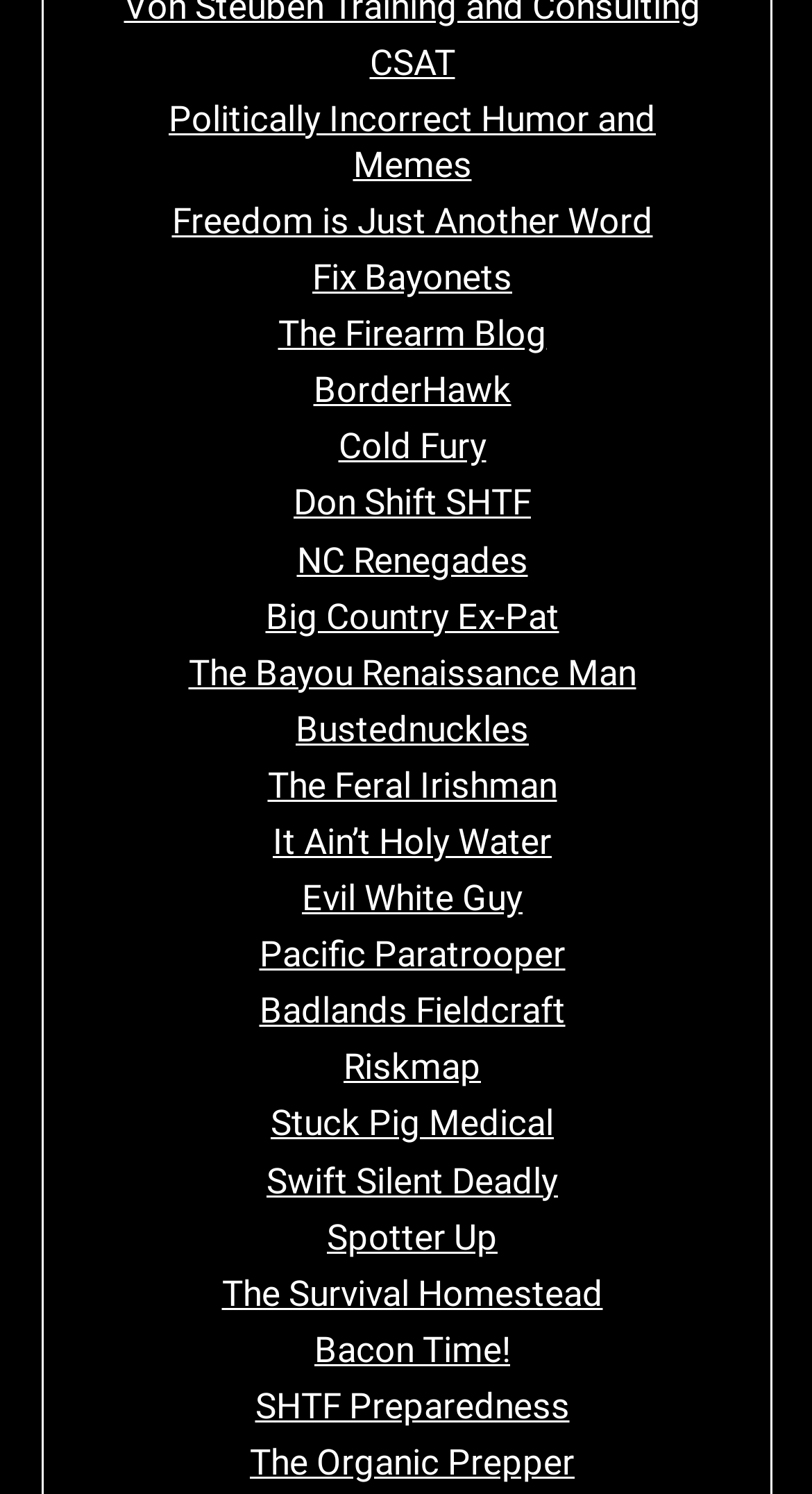How many links are on the webpage?
Based on the screenshot, provide a one-word or short-phrase response.

27